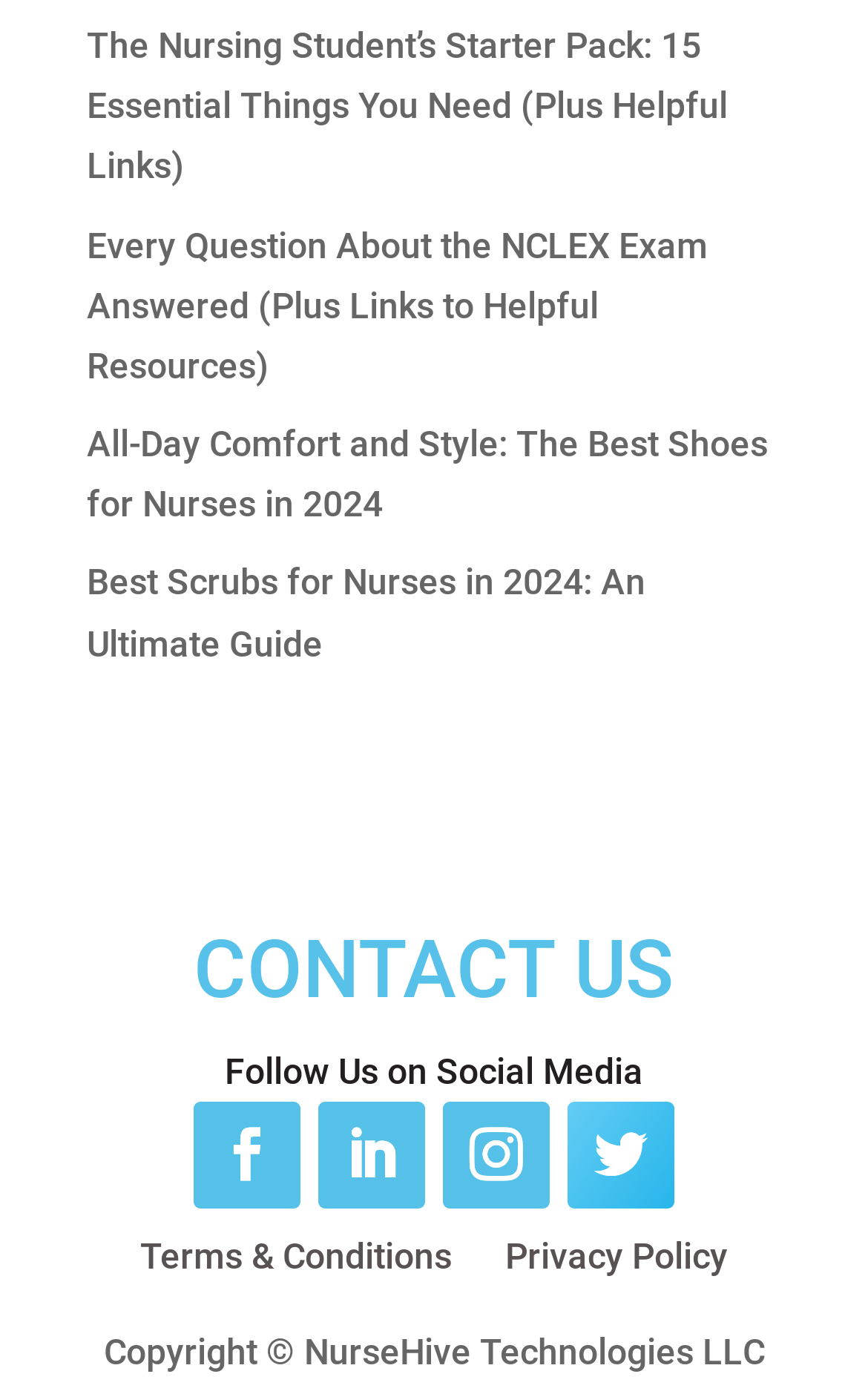What is the last item in the footer section?
Can you give a detailed and elaborate answer to the question?

I looked at the bottom of the webpage and found the last item in the footer section, which is the 'Copyright © NurseHive Technologies LLC' text.